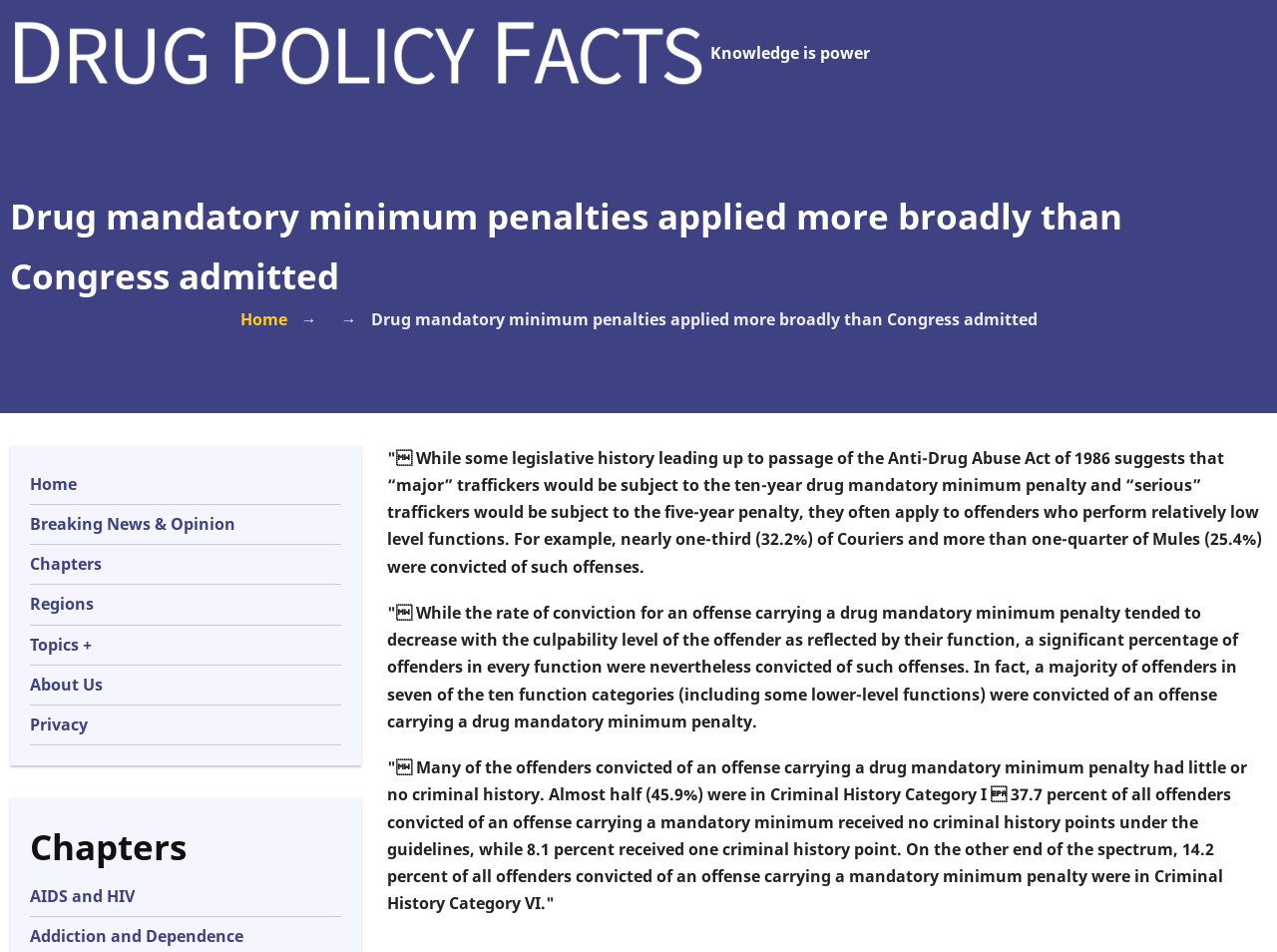Please determine the bounding box coordinates of the element to click on in order to accomplish the following task: "Navigate to 'Chapters'". Ensure the coordinates are four float numbers ranging from 0 to 1, i.e., [left, top, right, bottom].

[0.023, 0.859, 0.268, 0.921]